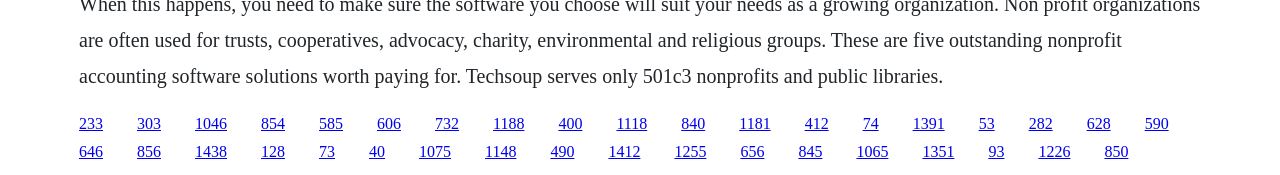Highlight the bounding box coordinates of the element you need to click to perform the following instruction: "click the link at the bottom left."

[0.062, 0.819, 0.08, 0.917]